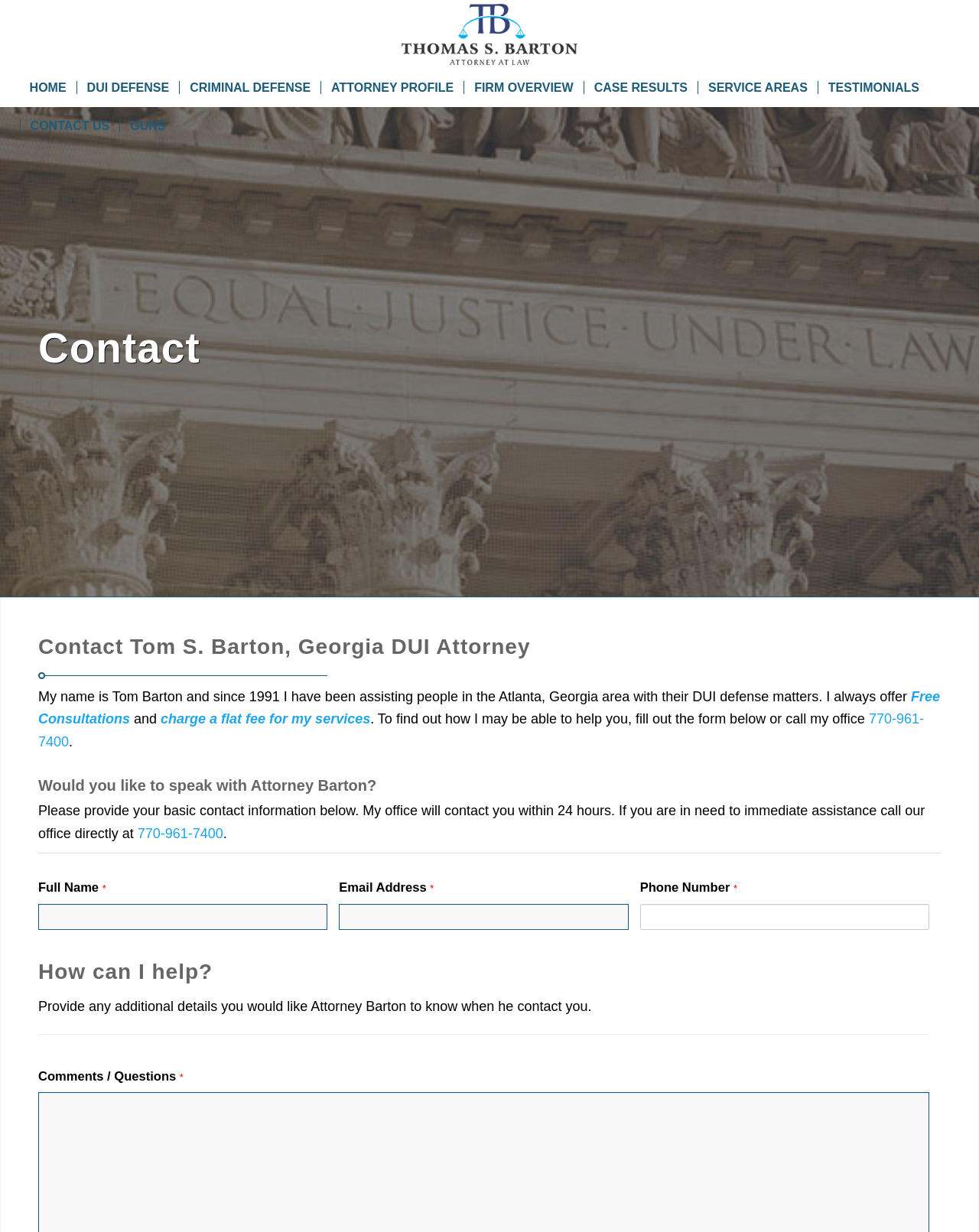Refer to the image and offer a detailed explanation in response to the question: What is the purpose of the form on the webpage?

I found the answer by reading the text 'Please provide your basic contact information below. My office will contact you within 24 hours. If you are in need to immediate assistance call our office directly at' and also by looking at the form fields which ask for Full Name, Email Address, and Phone Number.